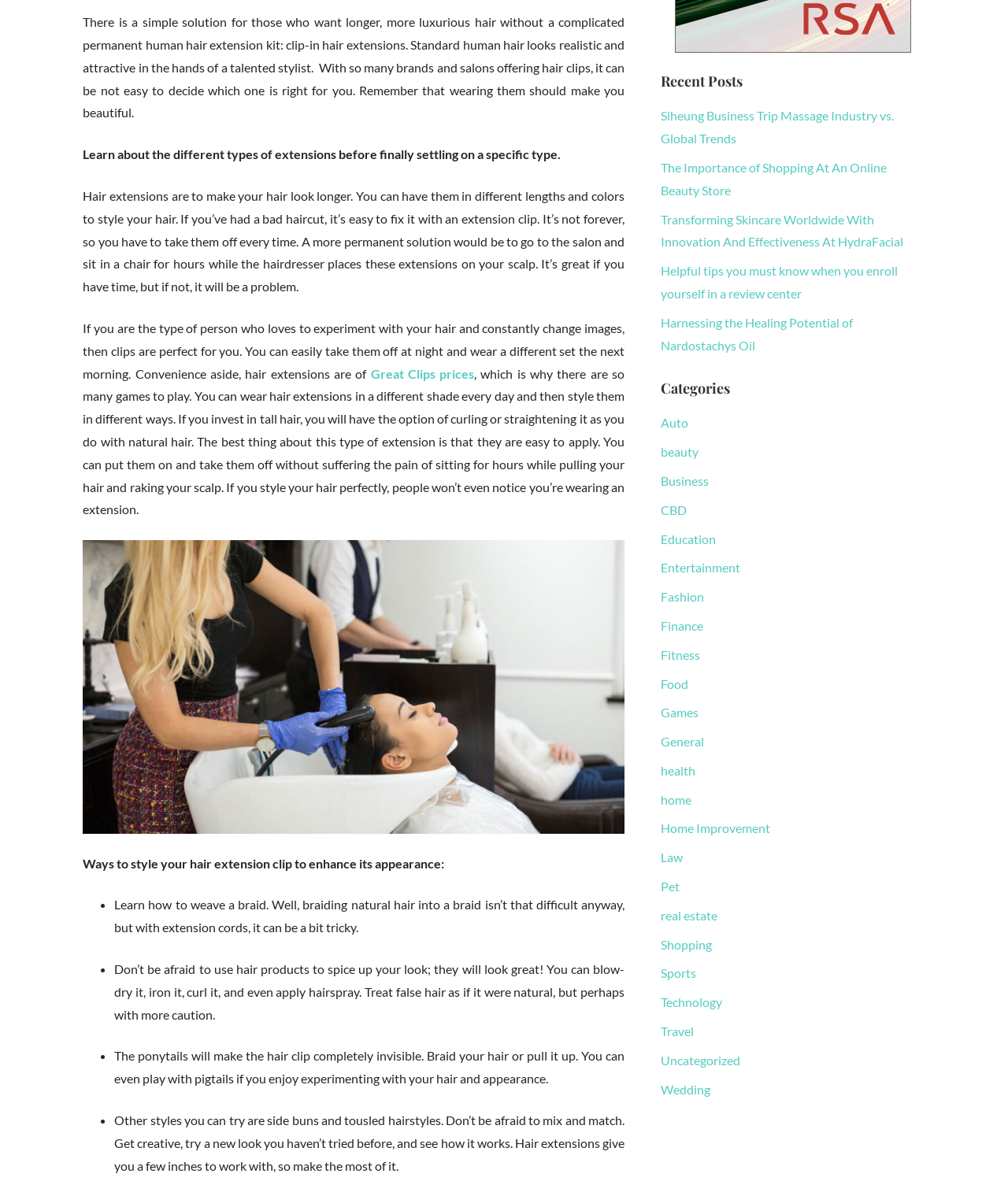Provide a short, one-word or phrase answer to the question below:
What is the advantage of clip-in hair extensions?

Easy to apply and remove